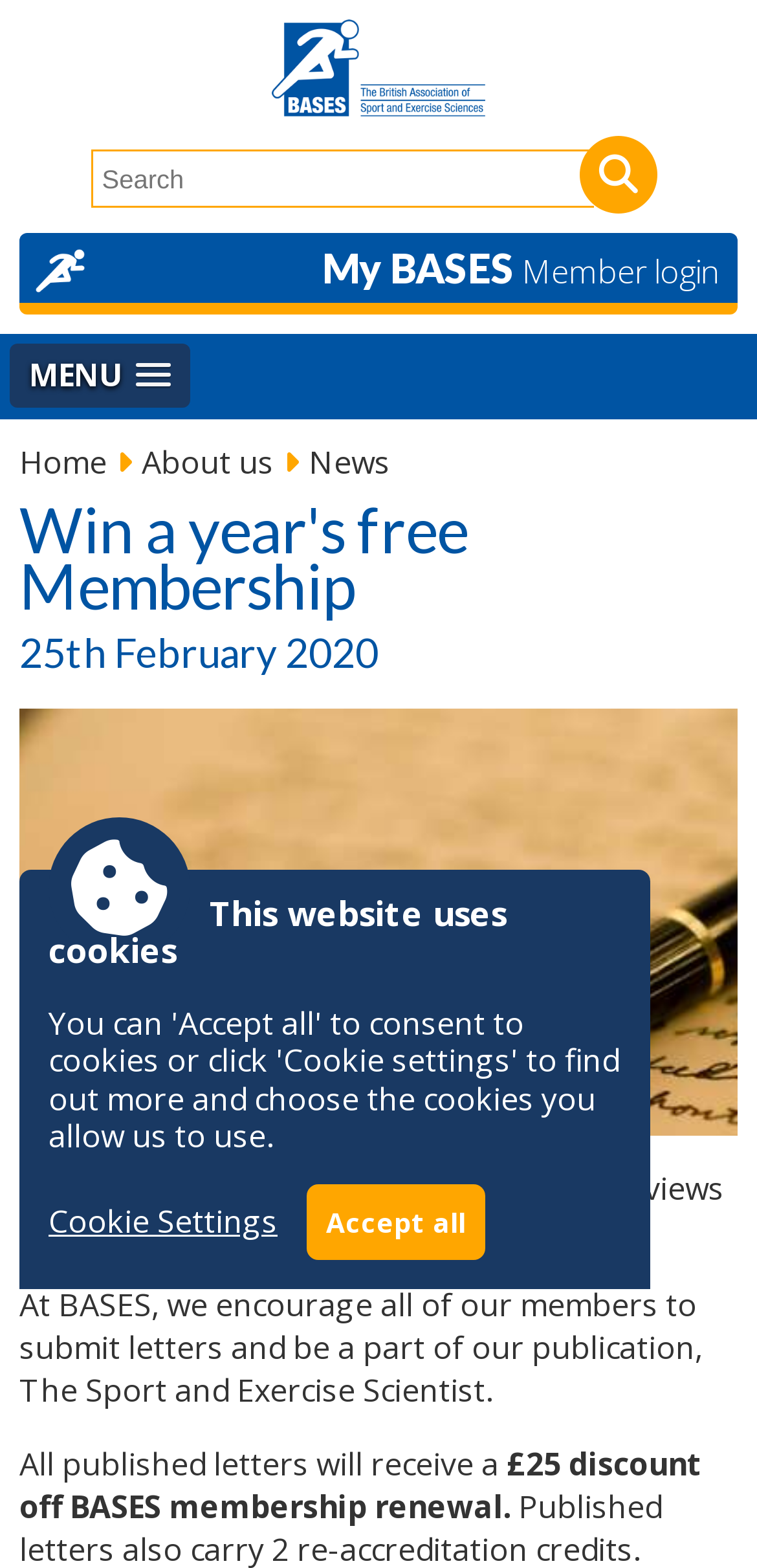What is the headline of the webpage?

Win a year's free Membership